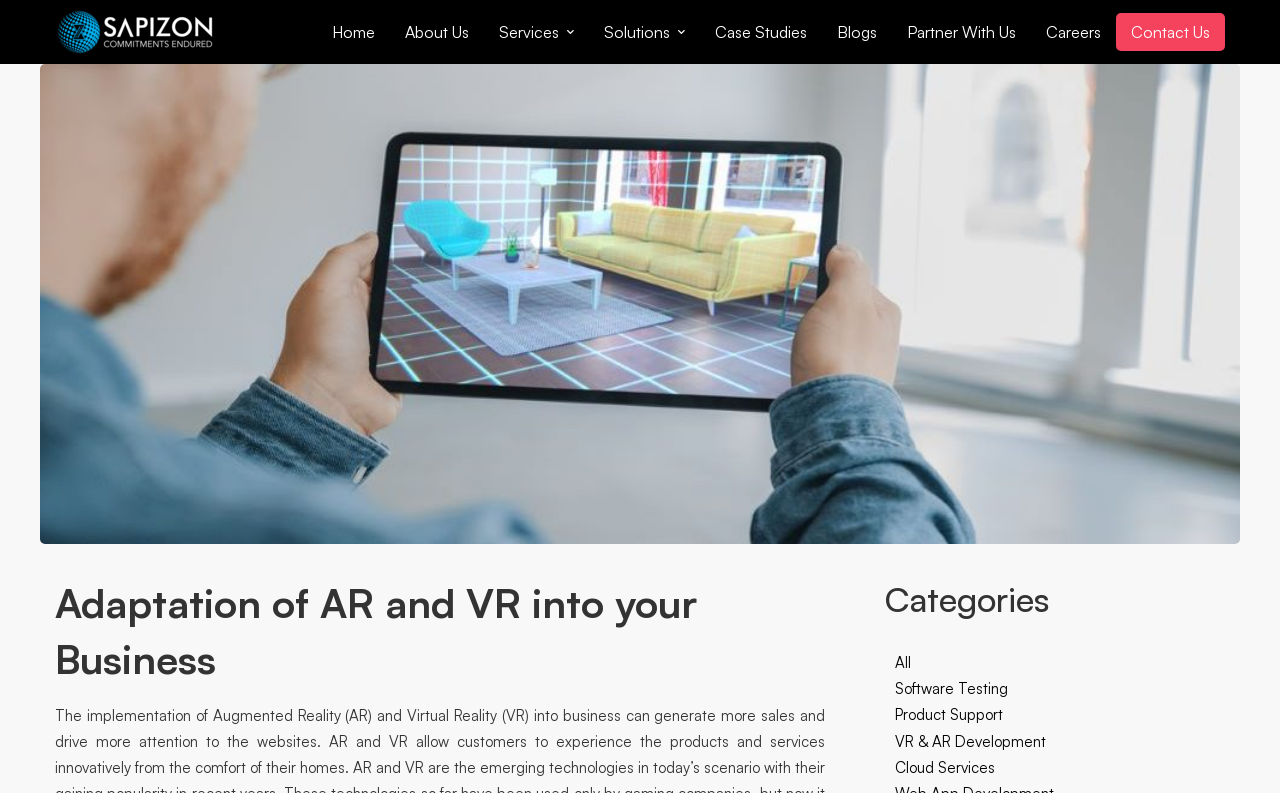Can you determine the main header of this webpage?

Adaptation of AR and VR into your Business